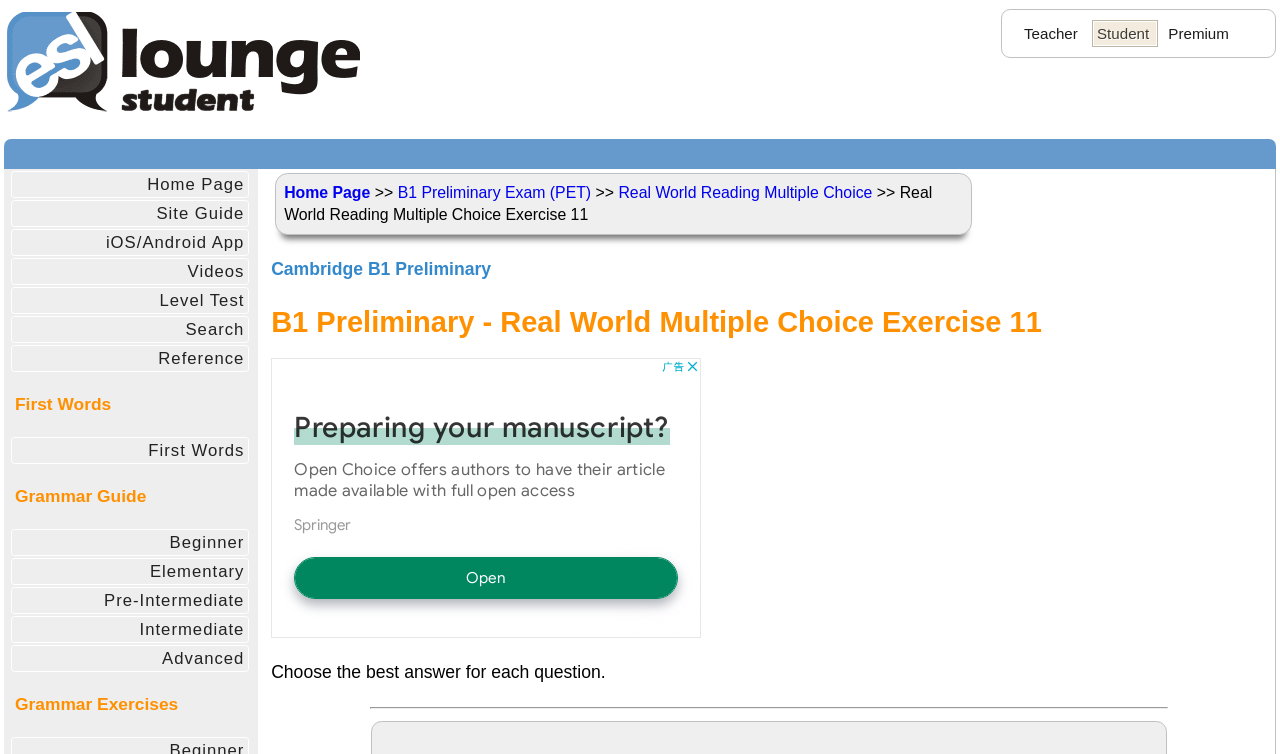What is the name of the exam on this webpage?
Based on the content of the image, thoroughly explain and answer the question.

The webpage has a heading 'B1 Preliminary - Real World Multiple Choice Exercise 11' which indicates that the exam being referred to is the B1 Preliminary.